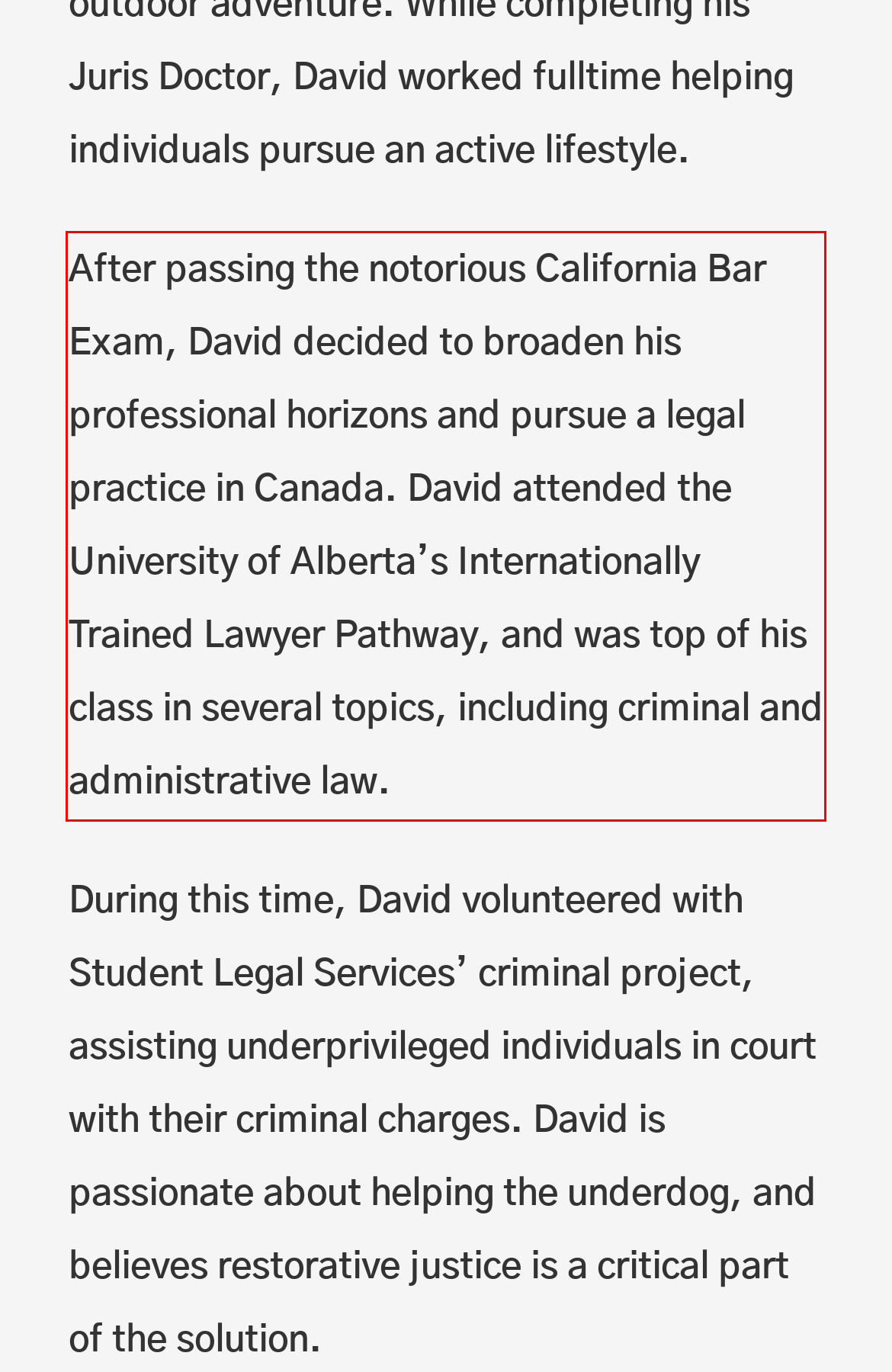Please perform OCR on the text within the red rectangle in the webpage screenshot and return the text content.

After passing the notorious California Bar Exam, David decided to broaden his professional horizons and pursue a legal practice in Canada. David attended the University of Alberta’s Internationally Trained Lawyer Pathway, and was top of his class in several topics, including criminal and administrative law.